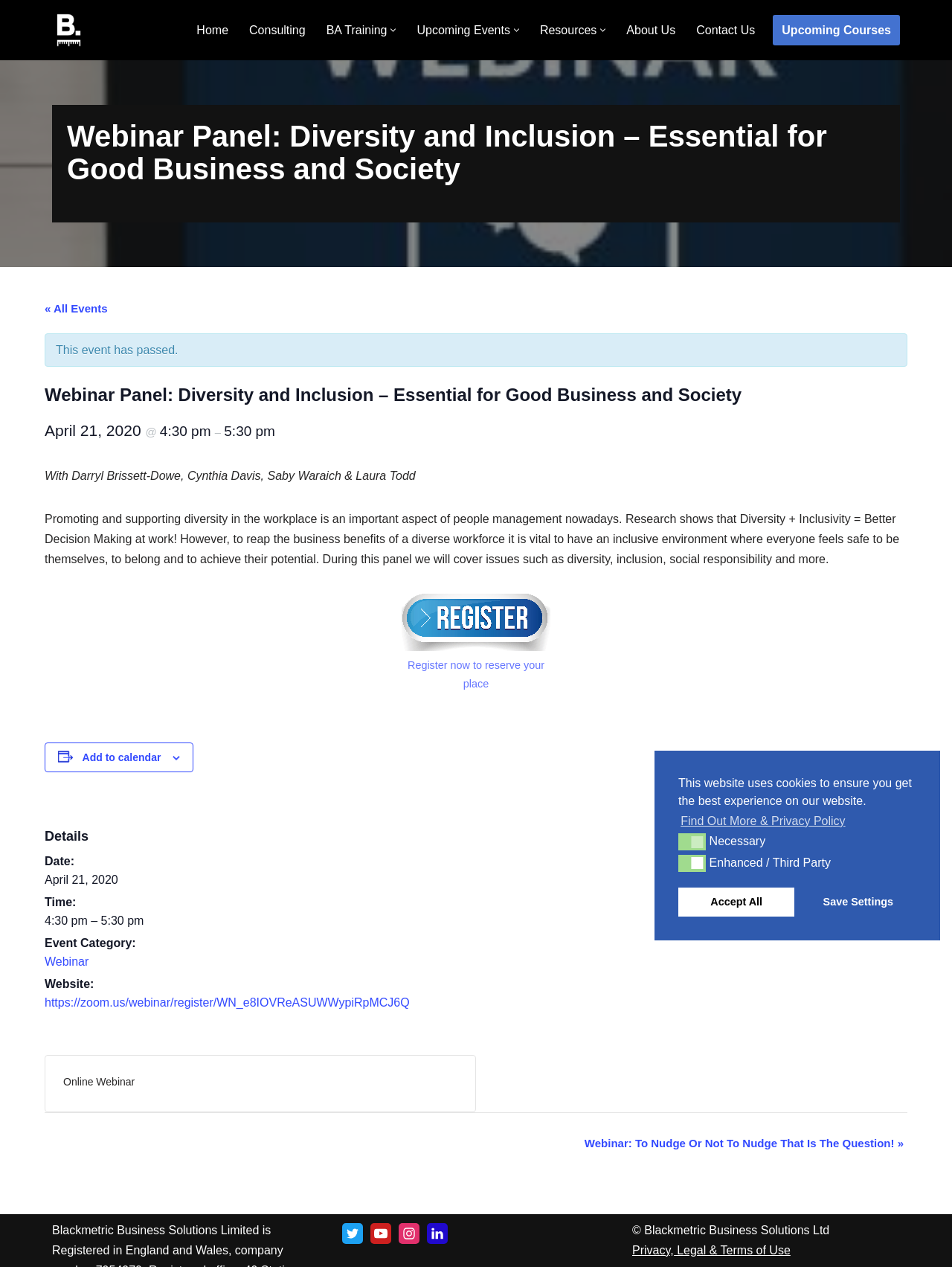Given the description of a UI element: "Save Settings", identify the bounding box coordinates of the matching element in the webpage screenshot.

[0.84, 0.7, 0.962, 0.723]